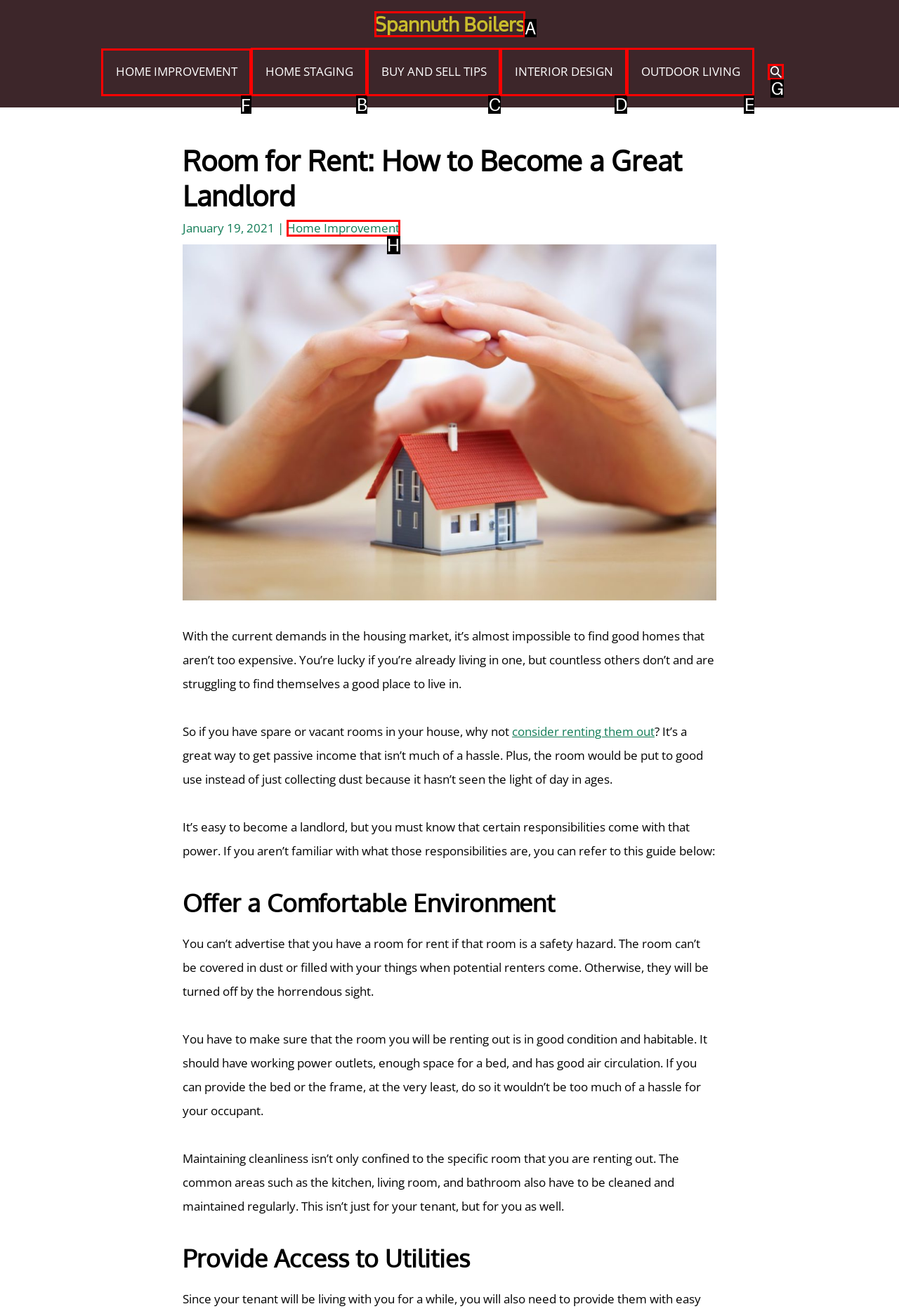To execute the task: Click on the 'HOME IMPROVEMENT' link, which one of the highlighted HTML elements should be clicked? Answer with the option's letter from the choices provided.

F